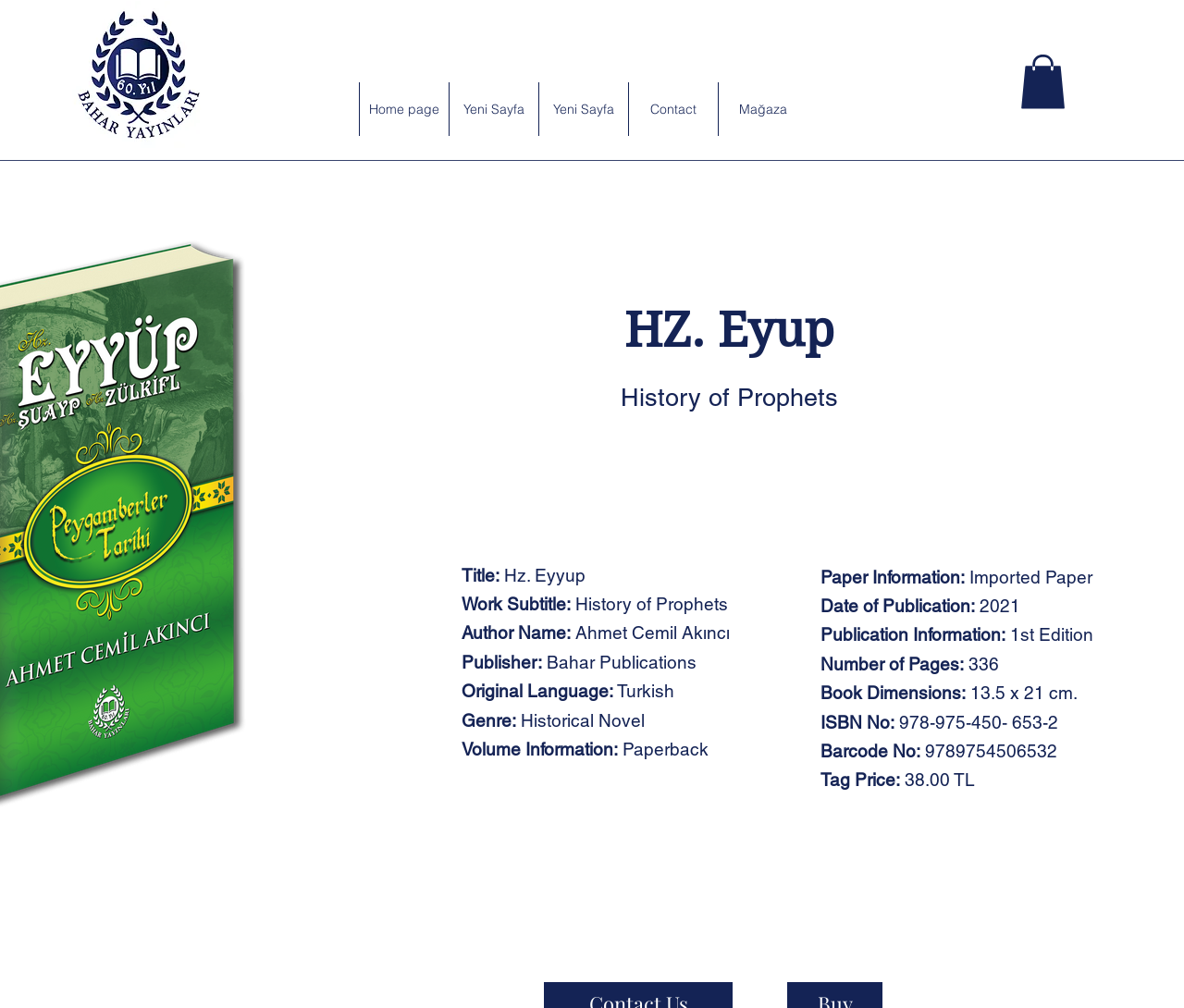Based on the provided description, "Üye Girişi", find the bounding box of the corresponding UI element in the screenshot.

[0.785, 0.165, 0.883, 0.199]